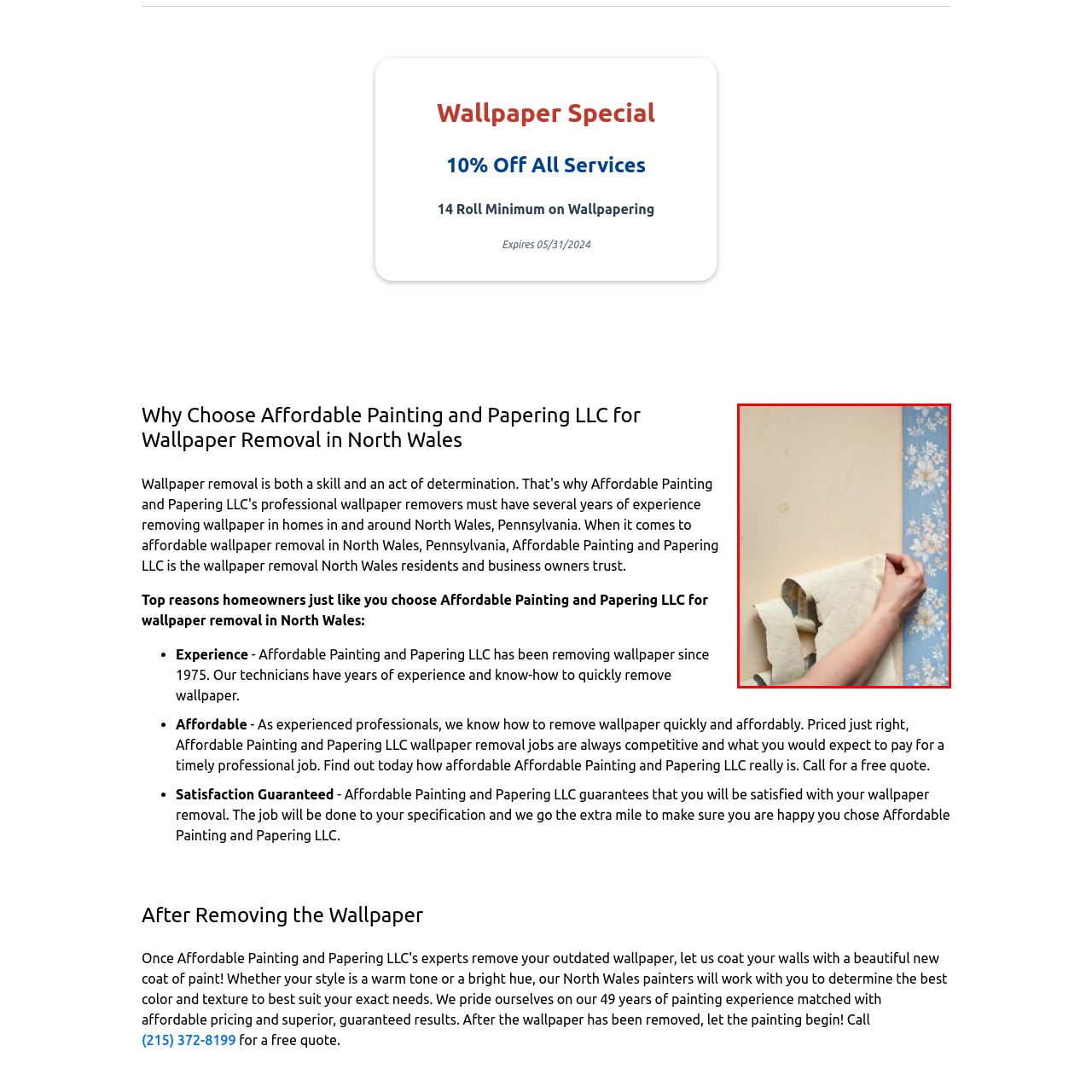Check the highlighted part in pink, Where is Affordable Painting and Papering LLC based? 
Use a single word or phrase for your answer.

North Wales, Pennsylvania